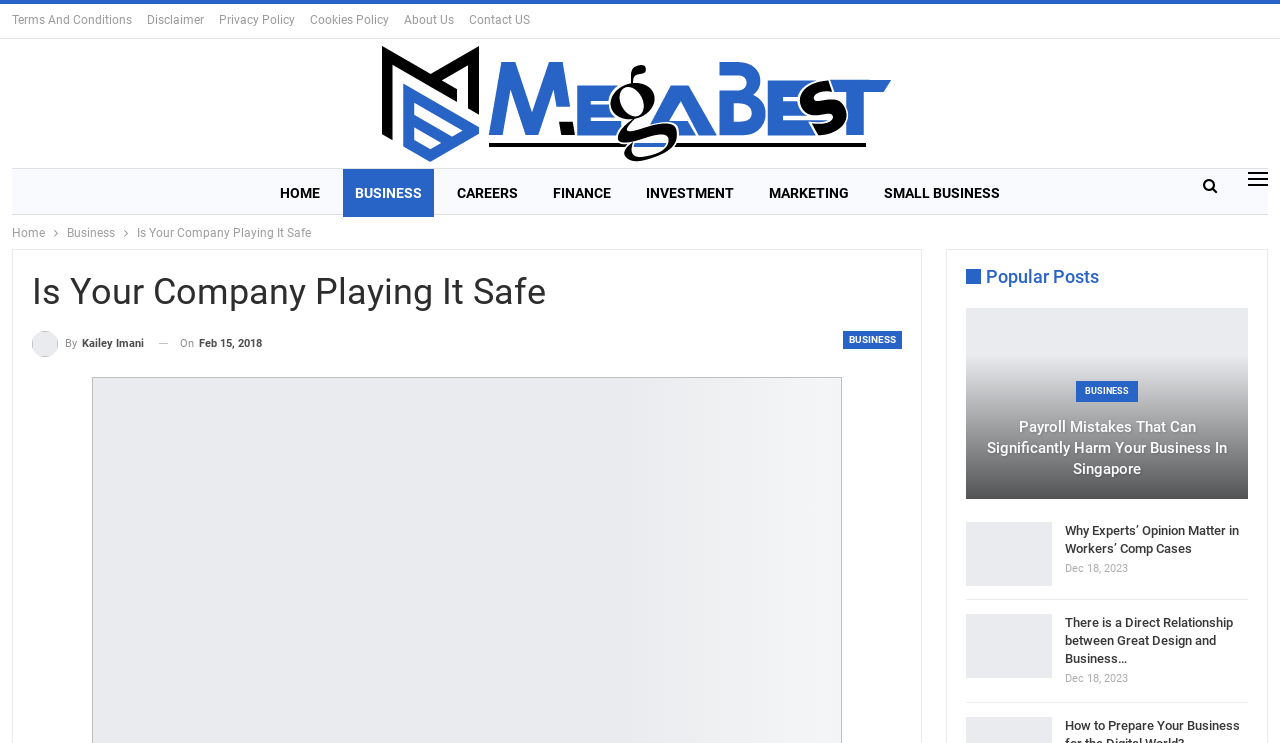Identify the bounding box coordinates for the region of the element that should be clicked to carry out the instruction: "read article on payroll mistakes". The bounding box coordinates should be four float numbers between 0 and 1, i.e., [left, top, right, bottom].

[0.753, 0.413, 0.977, 0.674]